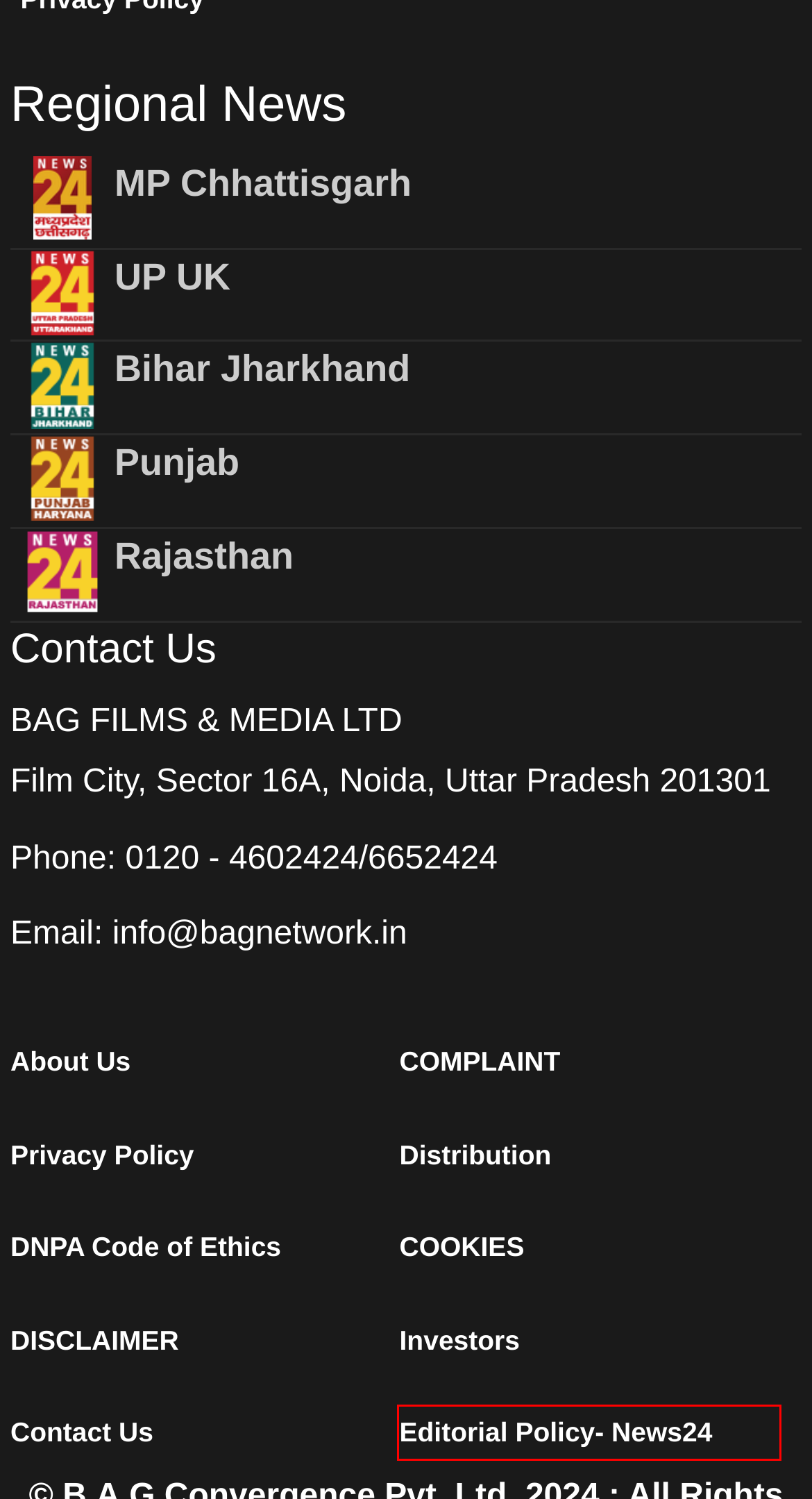Given a webpage screenshot with a red bounding box around a UI element, choose the webpage description that best matches the new webpage after clicking the element within the bounding box. Here are the candidates:
A. Opinion Archives - News24
B. COOKIES - News24
C. Investors - News24
D. DISCLAIMER - News24
E. Gold Silver Prices Today Archives - News24
F. Distribution - News24
G. DNPA Code of Ethics - News24
H. Editorial Policy- News24 English - News24

H